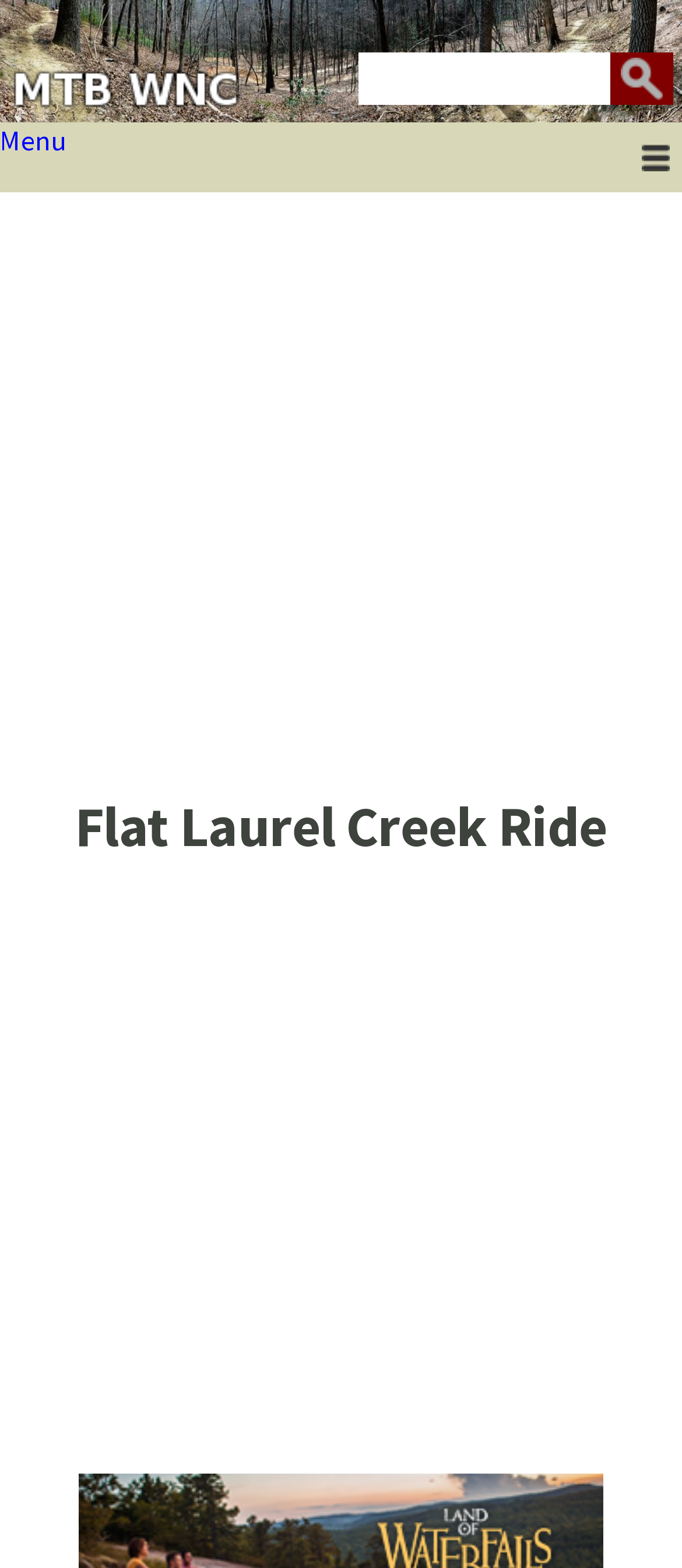Determine the bounding box coordinates for the area that should be clicked to carry out the following instruction: "View trail information".

[0.013, 0.514, 0.987, 0.541]